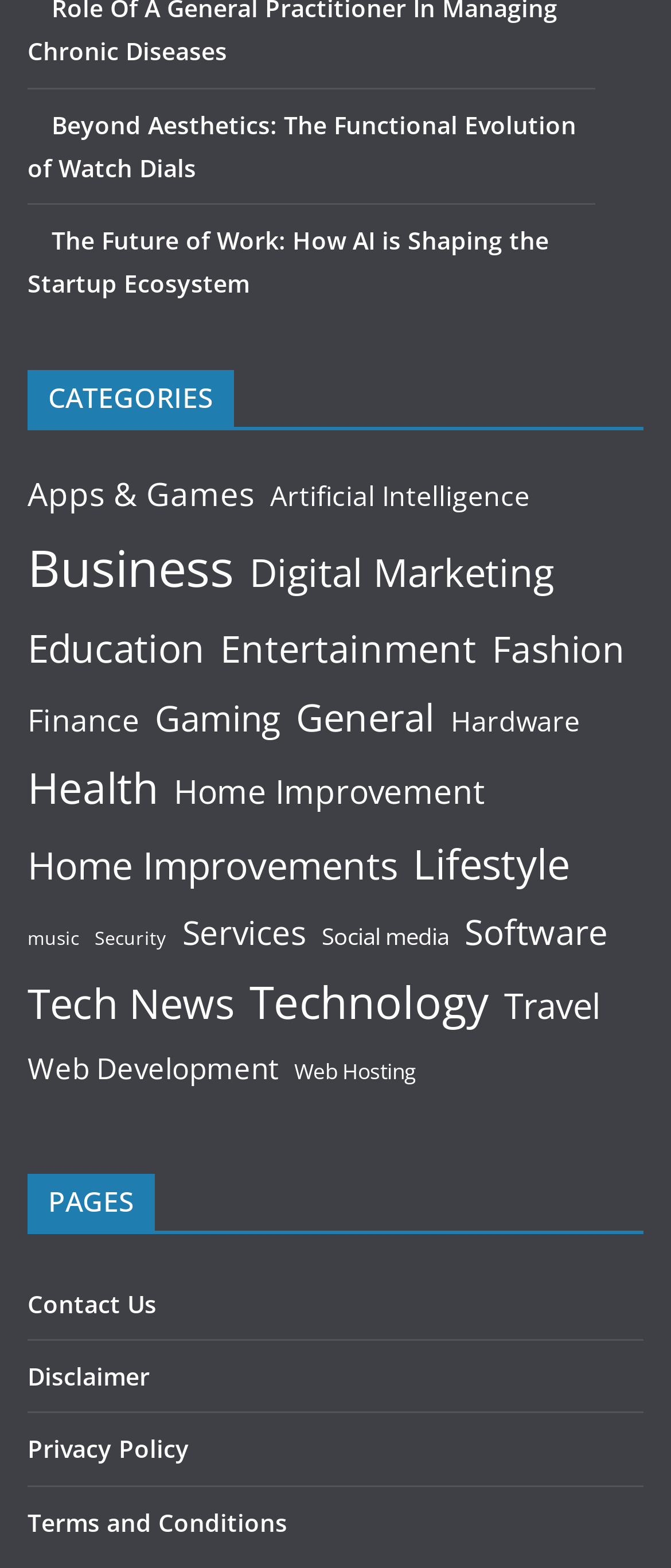Locate the bounding box coordinates of the segment that needs to be clicked to meet this instruction: "Read the article 'Beyond Aesthetics: The Functional Evolution of Watch Dials'".

[0.041, 0.069, 0.859, 0.117]